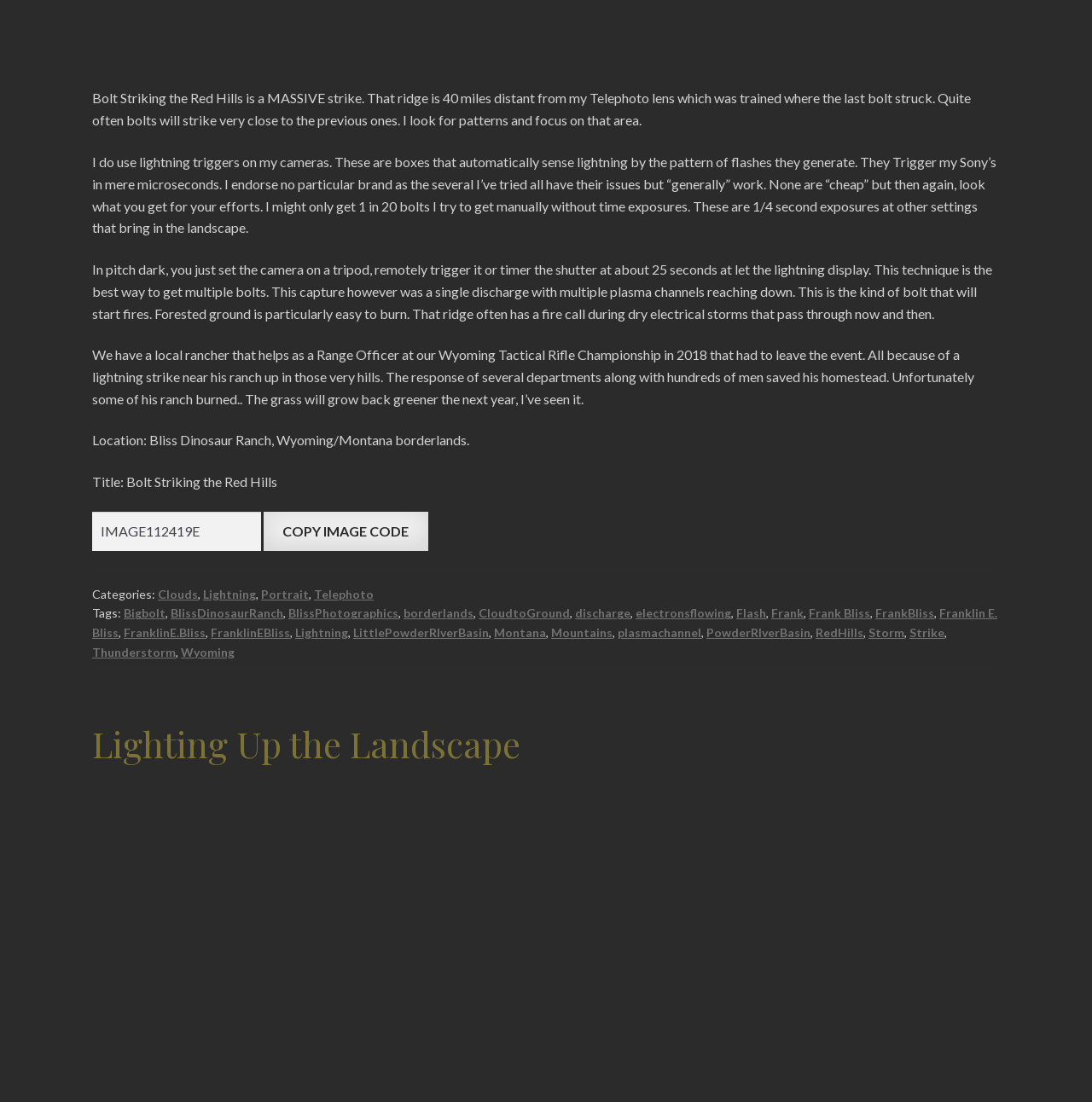What is the effect of a lightning strike on forested ground?
Kindly give a detailed and elaborate answer to the question.

The text states that a lightning strike can start fires, especially in forested ground. This is mentioned in the context of describing a particular type of lightning strike that can cause fires.